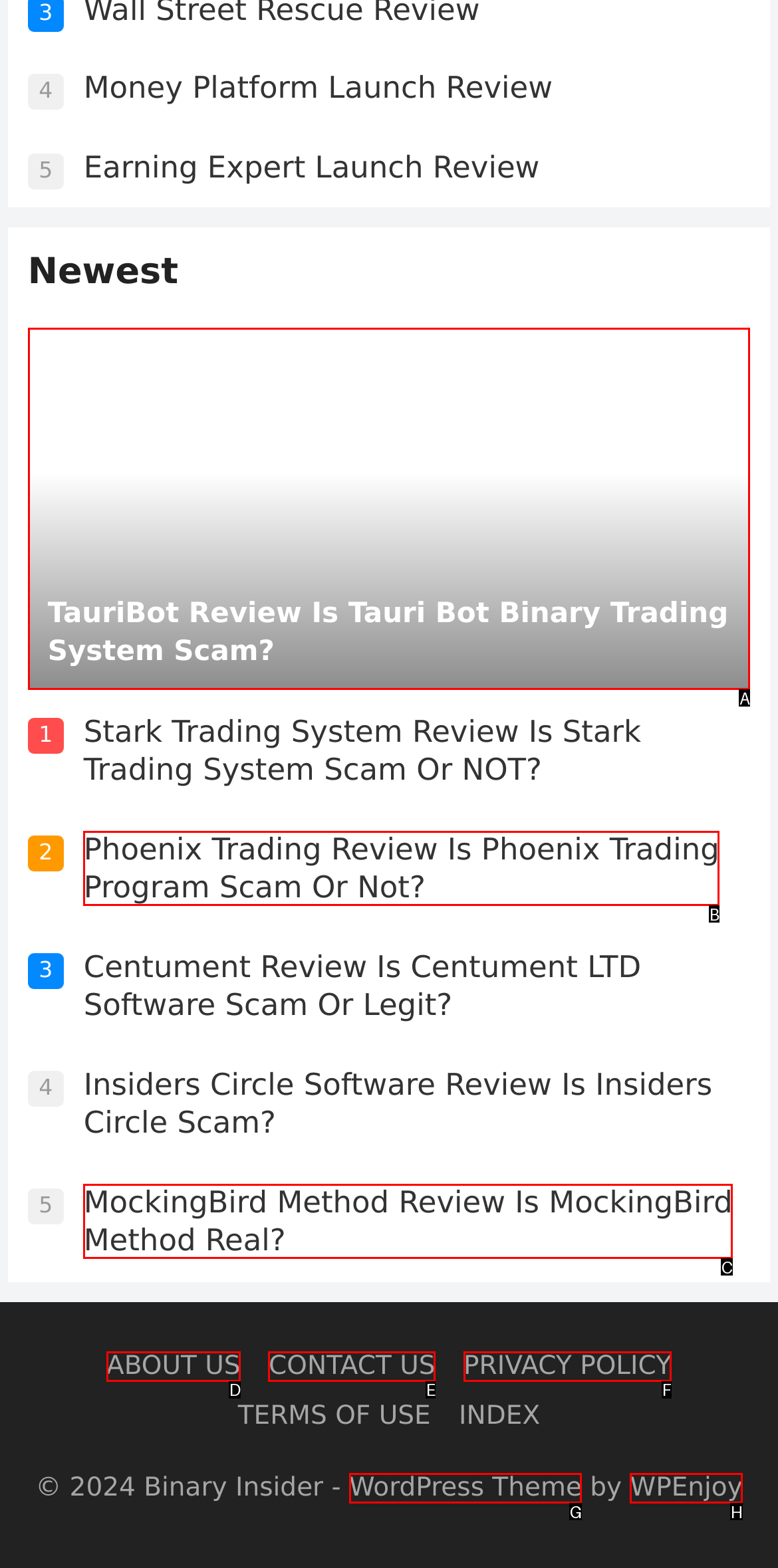Identify the correct option to click in order to accomplish the task: Read the review of TauriBot Provide your answer with the letter of the selected choice.

A